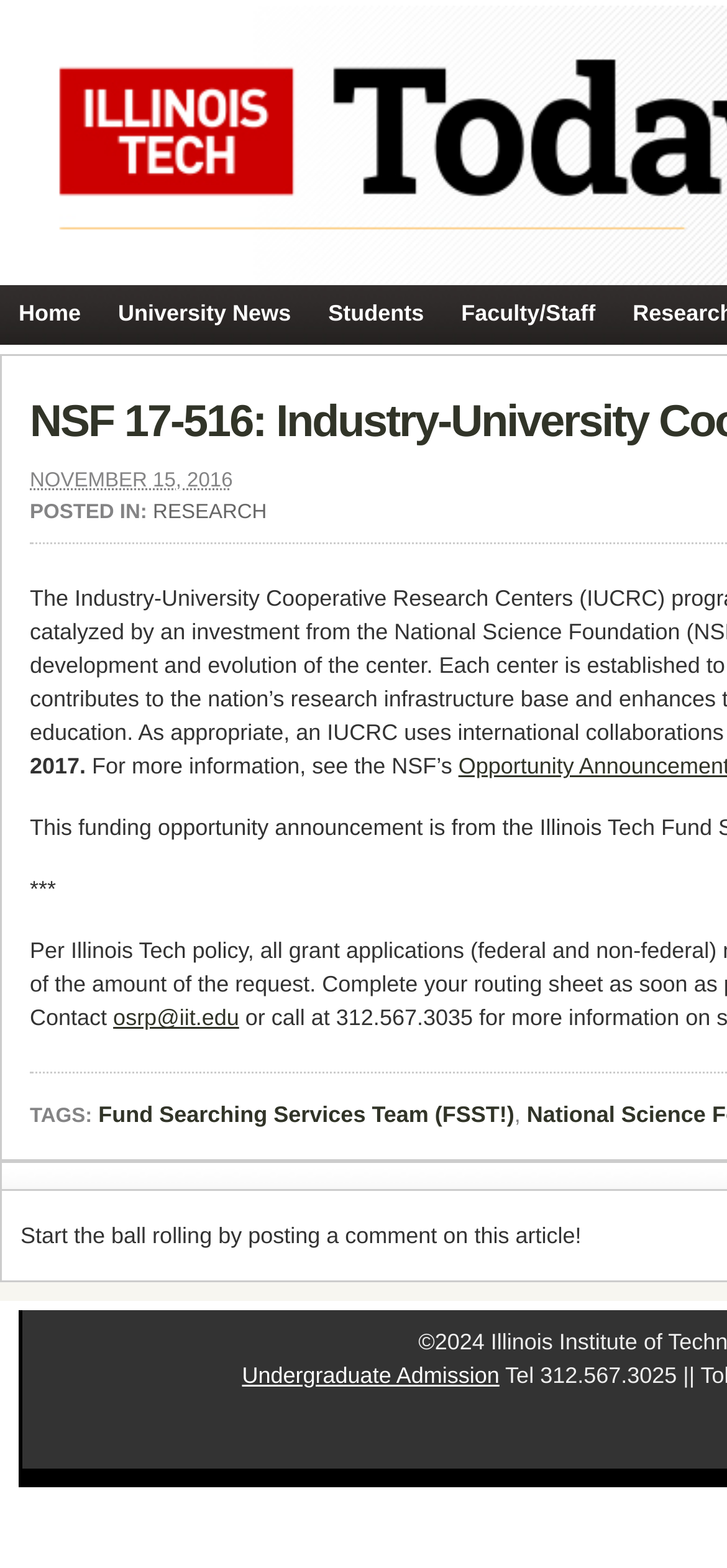Determine the bounding box coordinates of the clickable region to execute the instruction: "contact osrp". The coordinates should be four float numbers between 0 and 1, denoted as [left, top, right, bottom].

[0.156, 0.641, 0.329, 0.658]